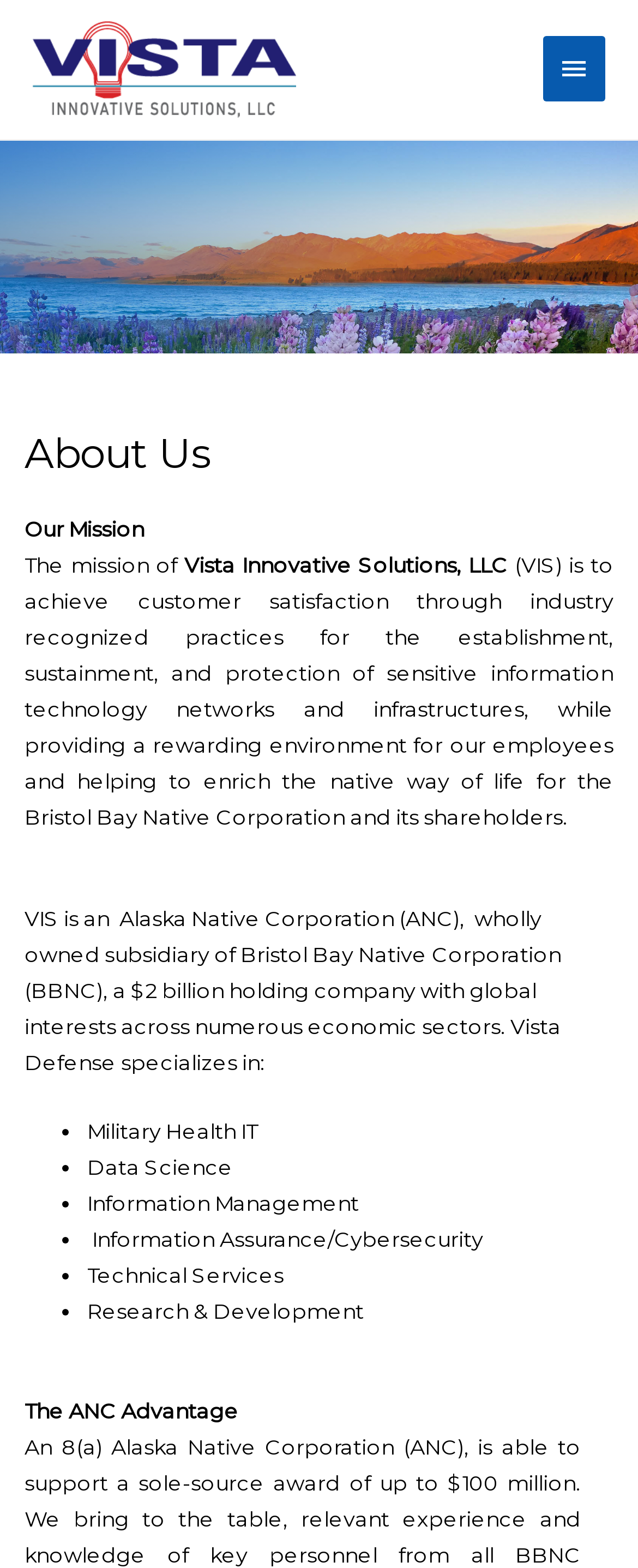Elaborate on the information and visuals displayed on the webpage.

The webpage is about Vista Innovative Solutions, an Alaska Native Corporation (ANC) that provides various services. At the top left, there is a link to Vista-Innovative-Solutions accompanied by an image with the same name. On the top right, there is a main menu button that expands to reveal a primary menu.

Below the top section, there is a heading "About Us" followed by a brief description of the company's mission. The mission statement is divided into three paragraphs, explaining the company's goal to achieve customer satisfaction, provide a rewarding environment for employees, and enrich the native way of life for the Bristol Bay Native Corporation and its shareholders.

Further down, there is a section describing Vista Defense, a subsidiary of Bristol Bay Native Corporation, which specializes in various areas, including Military Health IT, Data Science, Information Management, Information Assurance/Cybersecurity, Technical Services, and Research & Development. Each of these areas is listed with a bullet point.

Finally, at the bottom of the page, there is a section titled "The ANC Advantage".